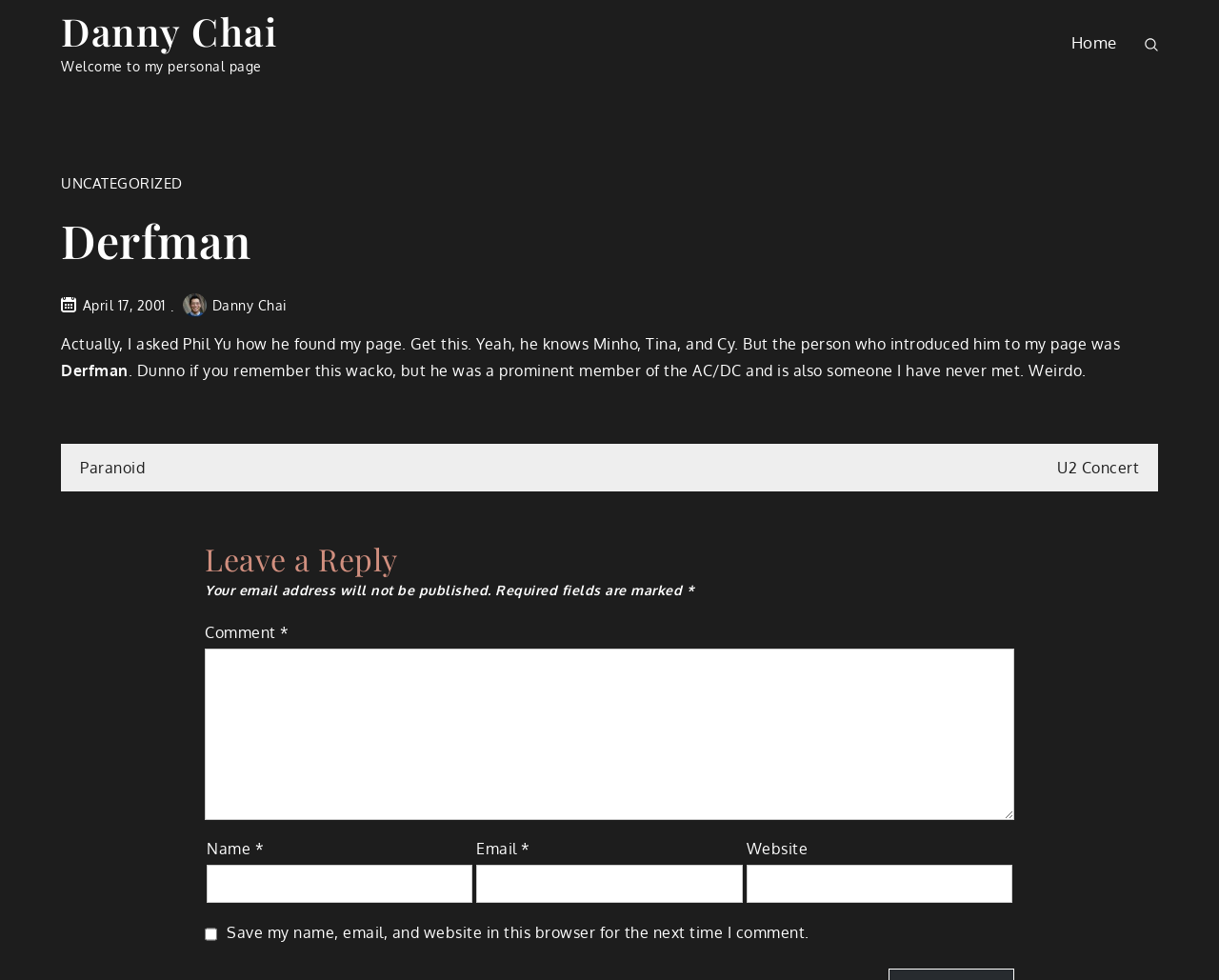Identify the bounding box coordinates of the clickable section necessary to follow the following instruction: "Leave a reply". The coordinates should be presented as four float numbers from 0 to 1, i.e., [left, top, right, bottom].

[0.168, 0.55, 0.832, 0.59]